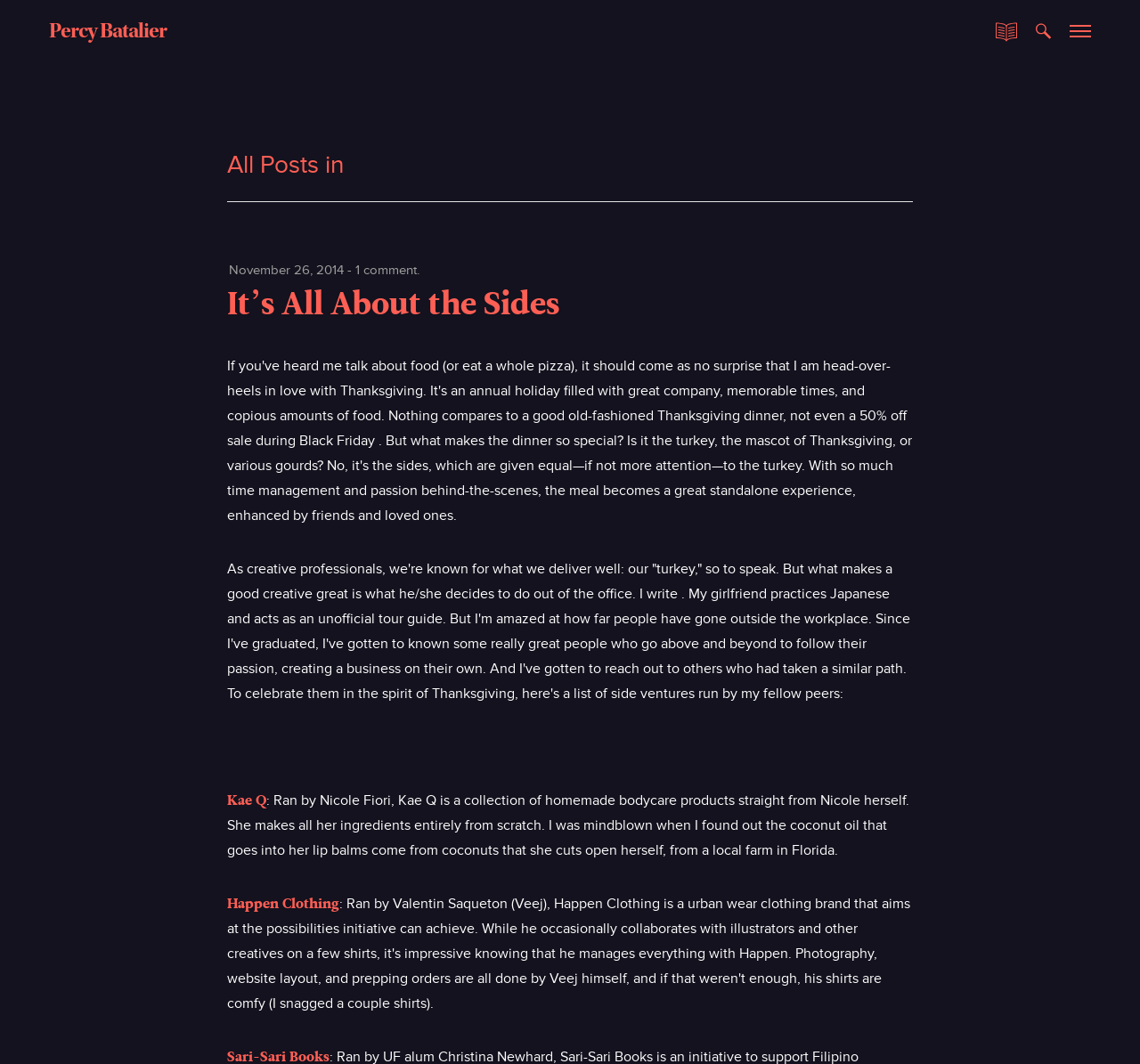Please identify the bounding box coordinates of the element's region that should be clicked to execute the following instruction: "check out Happen Clothing". The bounding box coordinates must be four float numbers between 0 and 1, i.e., [left, top, right, bottom].

[0.199, 0.841, 0.298, 0.858]